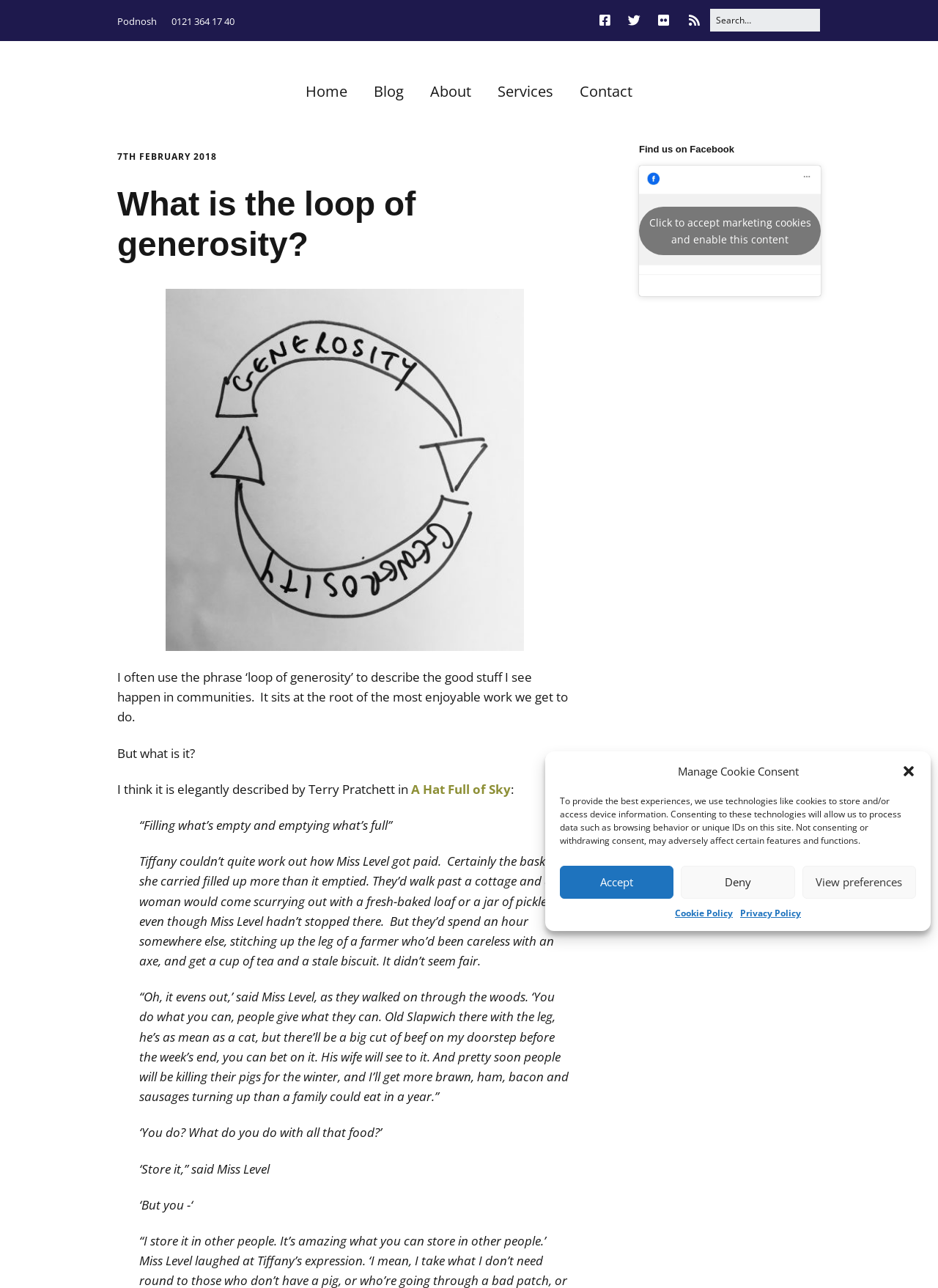Analyze the image and give a detailed response to the question:
What is the author of the book mentioned in the webpage?

The webpage mentions a book 'A Hat Full of Sky' which is written by Terry Pratchett, a famous author.